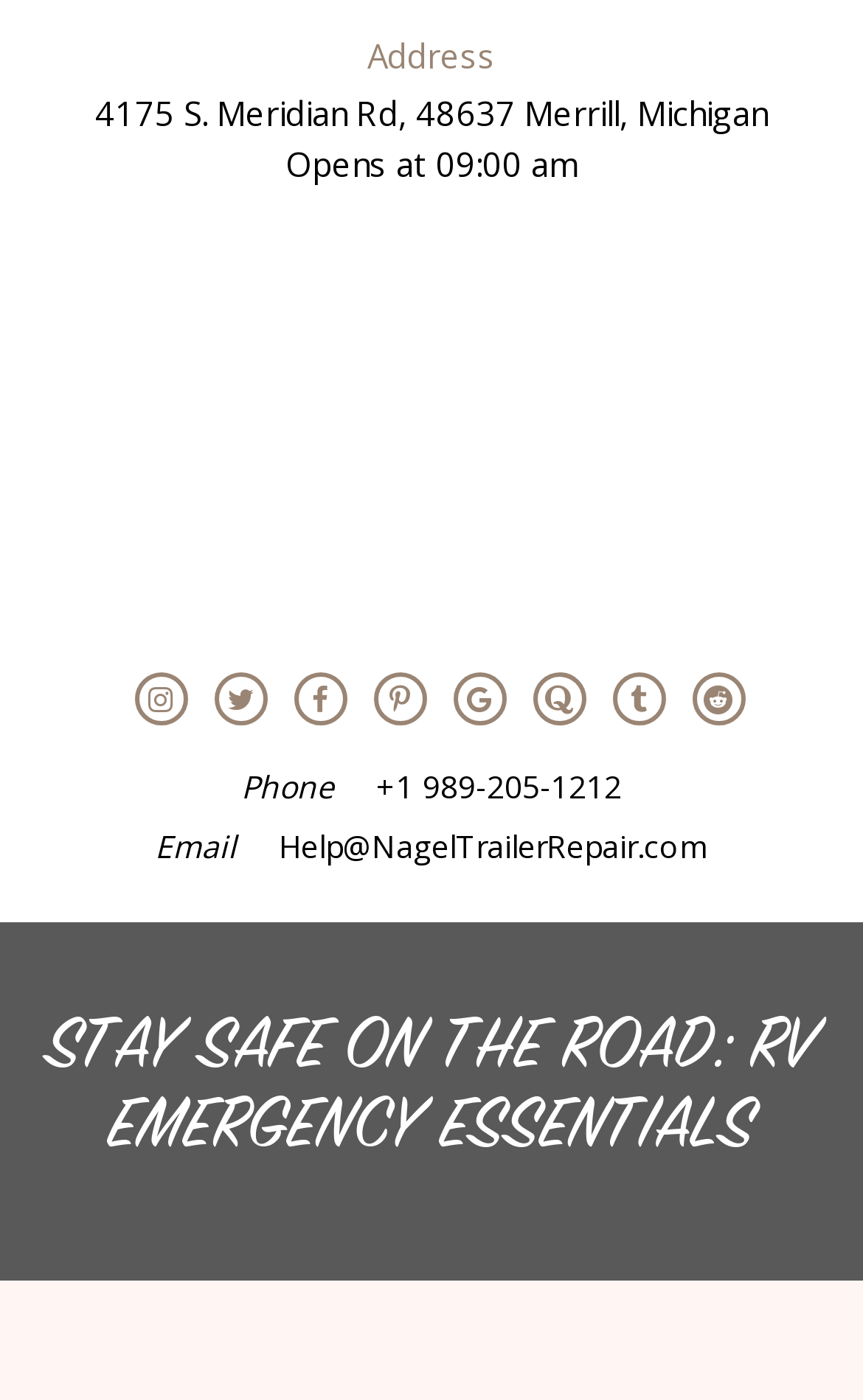Produce an extensive caption that describes everything on the webpage.

This webpage is about preparing for RV emergencies in Michigan. At the top, there is a heading "Address" followed by the address "4175 S. Meridian Rd, 48637 Merrill, Michigan" and the opening hours "Opens at 09:00 am". To the right of the address, there is a logo of Nagel Trailer Repair. 

Below the address, there are six social media icons aligned horizontally. 

Further down, there is a section with contact information. On the left, there is a label "Phone" accompanied by a call icon, and on the right, there is a phone number "+1 989-205-1212". Below the phone information, there is a label "Email" accompanied by a mail icon, and on the right, there is an email address "Help@NagelTrailerRepair.com".

At the bottom of the page, there is a prominent heading "STAY SAFE ON THE ROAD: RV EMERGENCY ESSENTIALS", which suggests that the webpage will provide essential information and tips for RV owners to stay safe on the road.